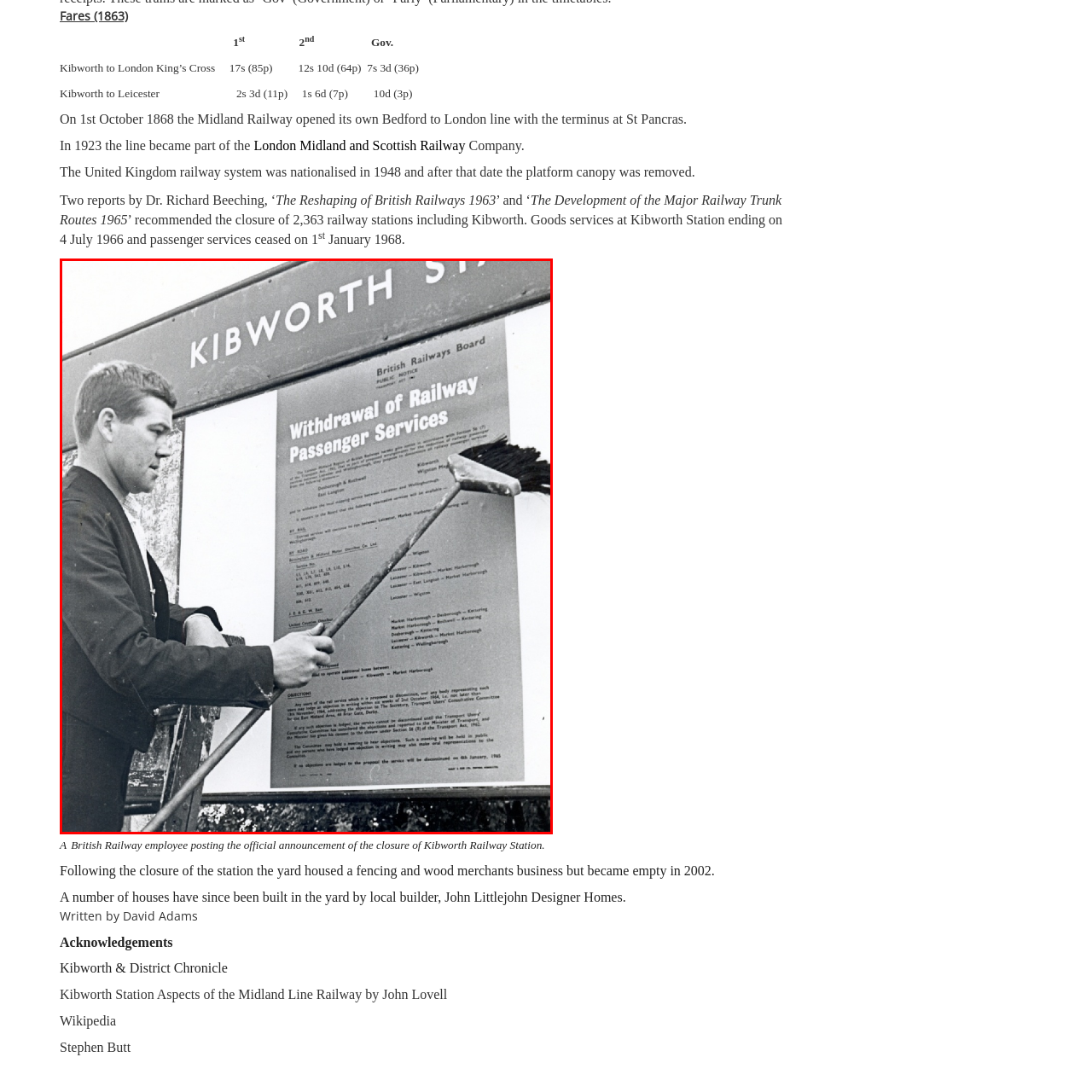Offer a detailed explanation of the elements found within the defined red outline.

The image captures a historical moment at Kibworth Station, where a British Railway employee is seen cleaning a notice board that announces the "Withdrawal of Railway Passenger Services." The man, dressed in a dark uniform with a neatly parted hairstyle, is holding a broom-like tool to maintain the visibility of the important announcement. The noticeboard prominently features details about the cessation of services, reflecting significant changes in local transportation history, as passenger services were set to end beginning January 1, 1968. This visual narrative highlights the transition of Kibworth Station, a once-busy hub, towards its eventual decline, symbolized by the formal closure announcement.